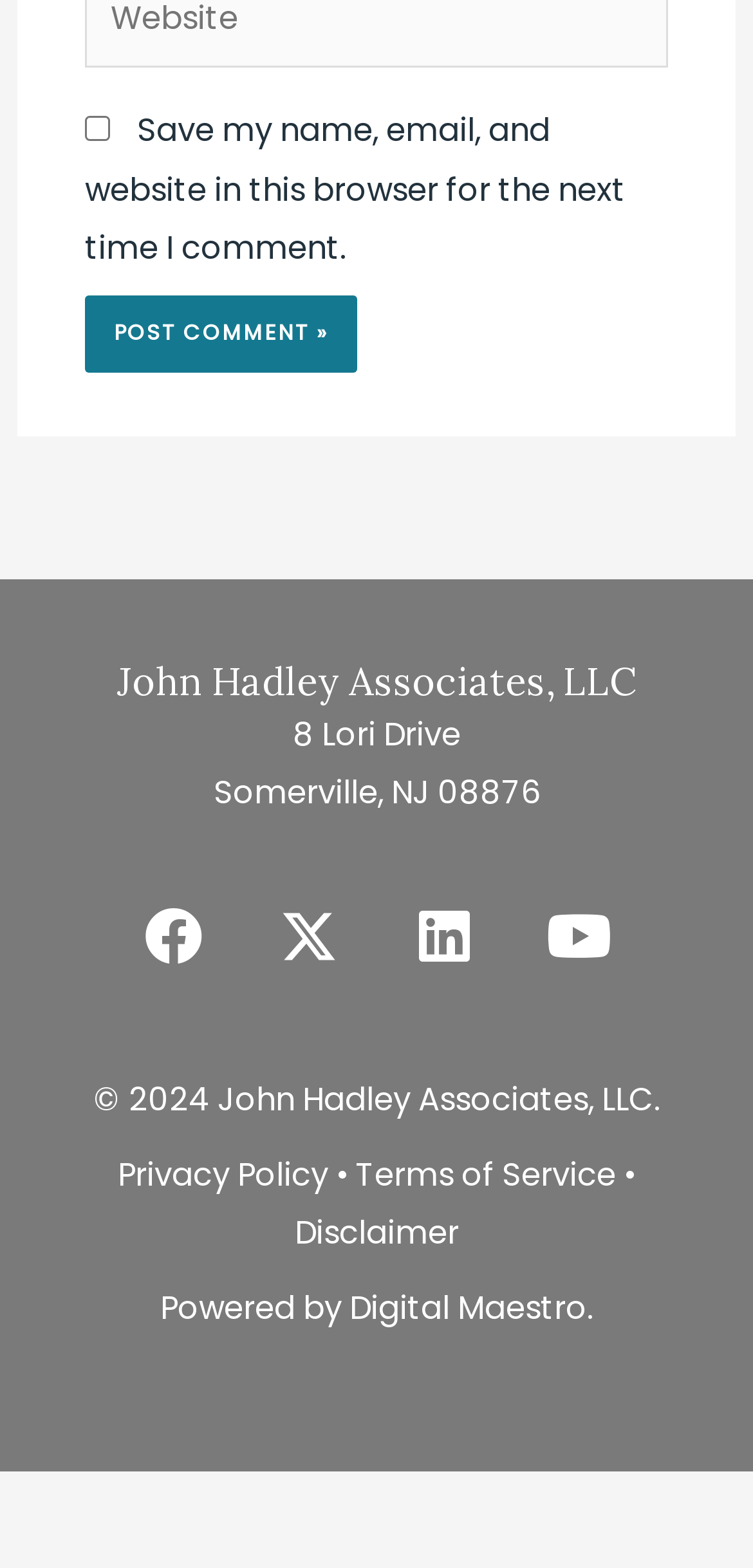Give a concise answer using only one word or phrase for this question:
What is the company name?

John Hadley Associates, LLC